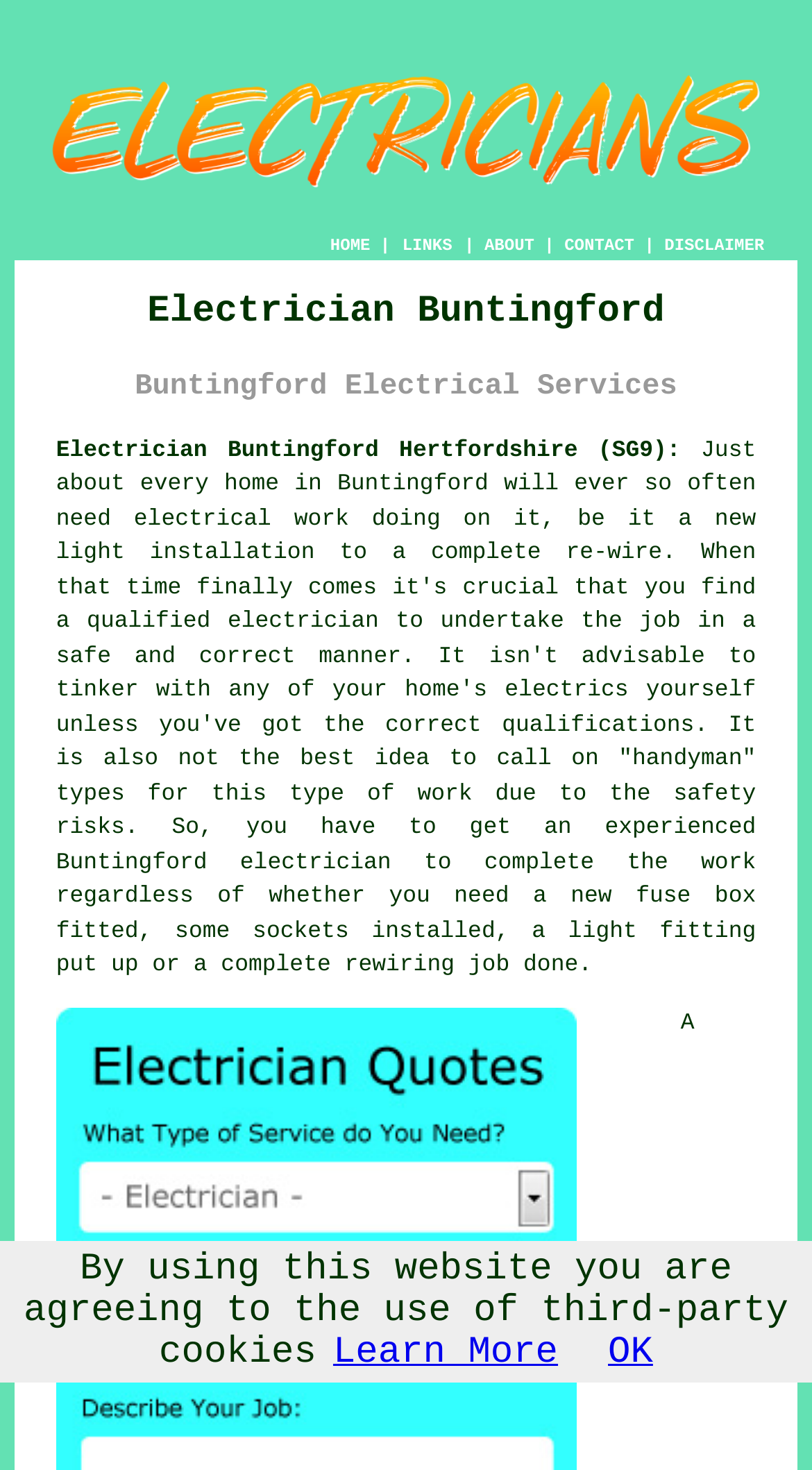Determine the bounding box coordinates of the clickable element necessary to fulfill the instruction: "Click the ABOUT link". Provide the coordinates as four float numbers within the 0 to 1 range, i.e., [left, top, right, bottom].

[0.597, 0.162, 0.658, 0.175]